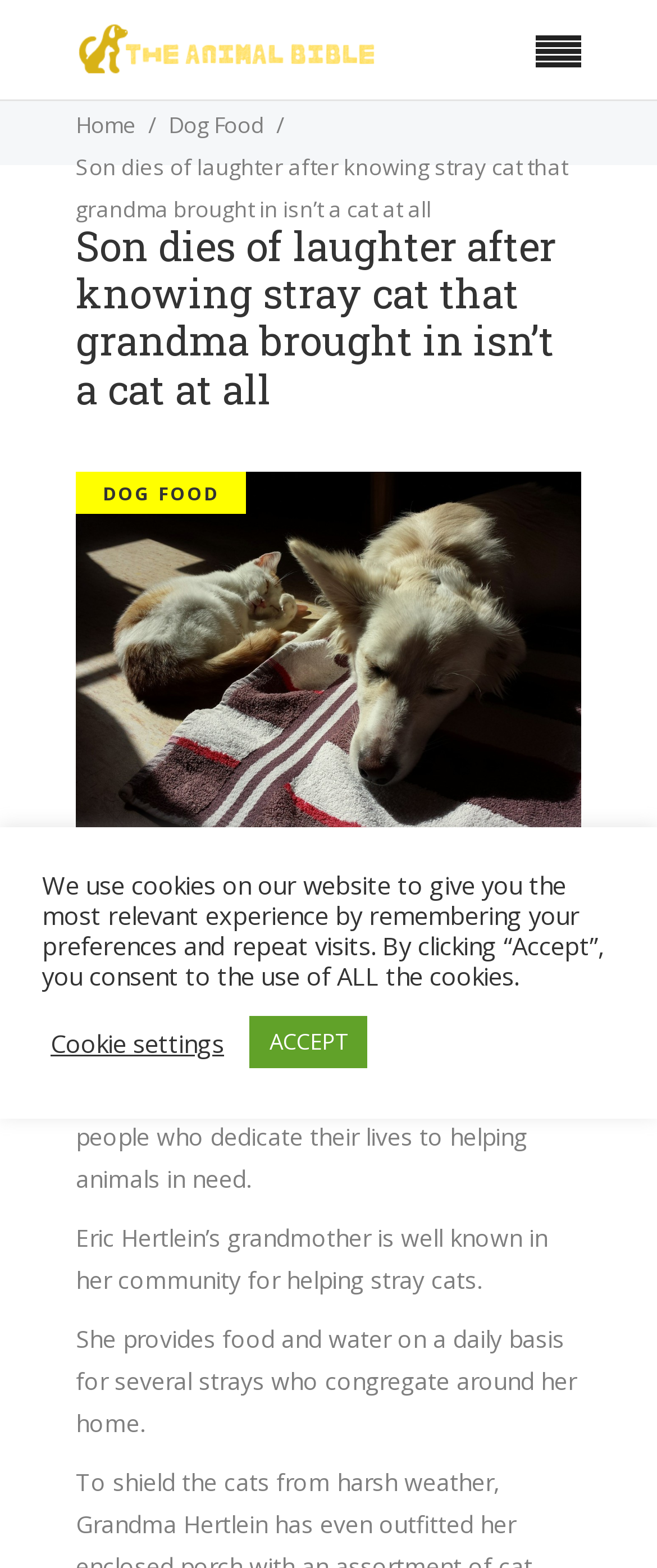Could you please study the image and provide a detailed answer to the question:
What is the topic of the article?

The topic of the article can be determined by looking at the heading 'Son dies of laughter after knowing stray cat that grandma brought in isn’t a cat at all' which is located in the LayoutTable with bounding box coordinates [0.115, 0.142, 0.885, 0.263]. This heading is likely to be the title of the article.